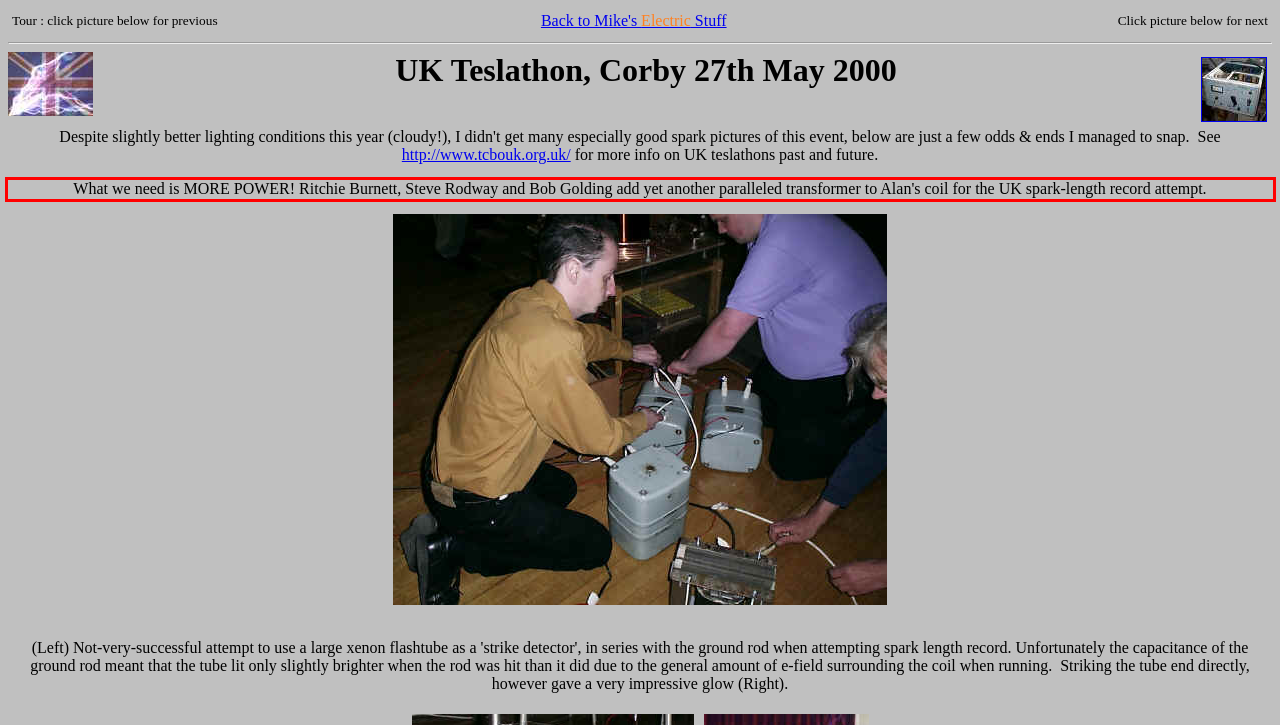Please identify and extract the text from the UI element that is surrounded by a red bounding box in the provided webpage screenshot.

What we need is MORE POWER! Ritchie Burnett, Steve Rodway and Bob Golding add yet another paralleled transformer to Alan's coil for the UK spark-length record attempt.